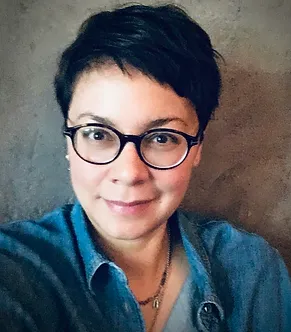Using the information in the image, give a detailed answer to the following question: What is one of the notable productions Patricia has been involved in?

According to the caption, Patricia has been involved in notable productions like 'Pirates of The Caribbean' and 'High School Musical', showcasing her passion for children's programming.